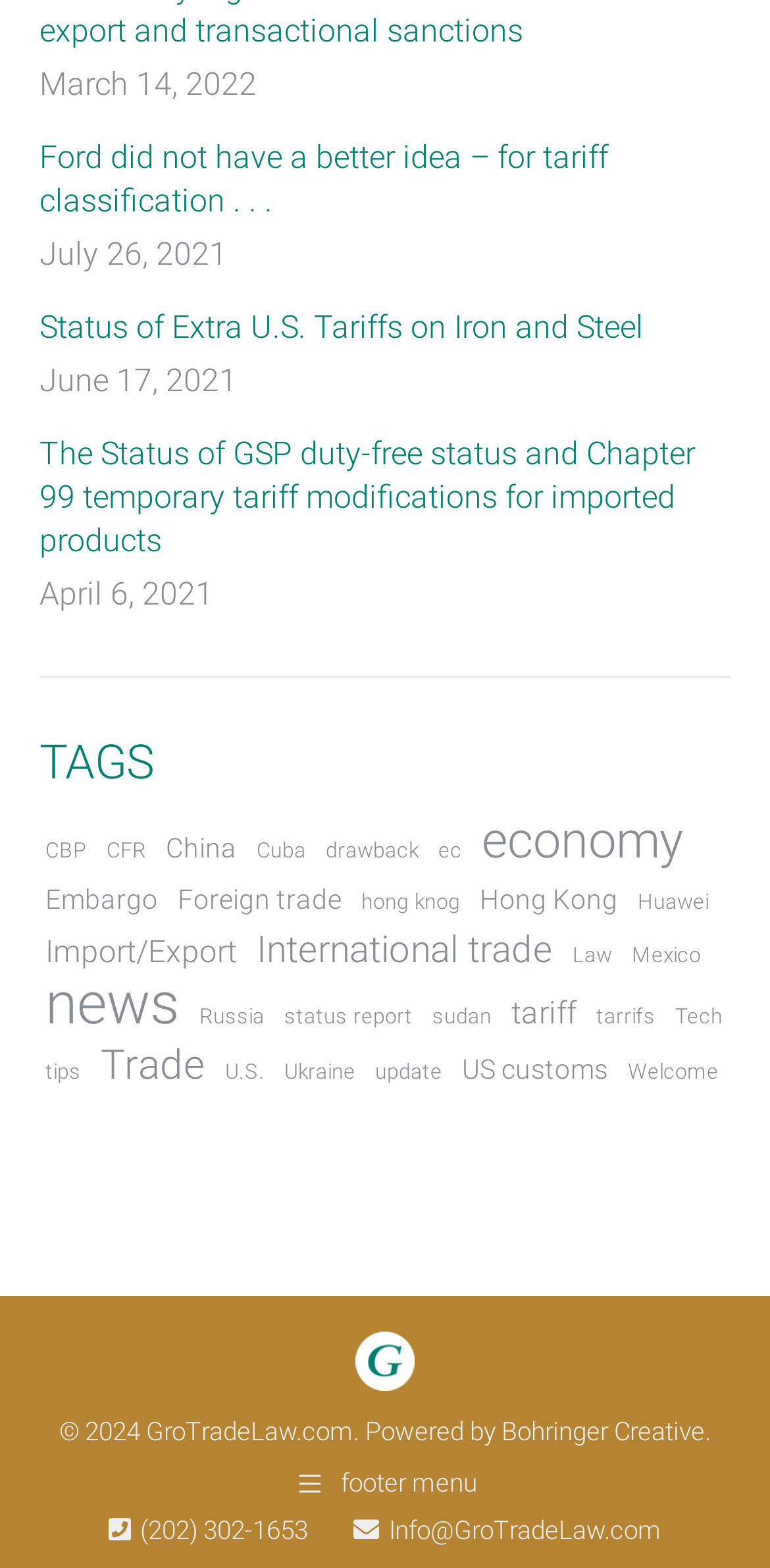Please find the bounding box coordinates of the clickable region needed to complete the following instruction: "Open the dropdown menu". The bounding box coordinates must consist of four float numbers between 0 and 1, i.e., [left, top, right, bottom].

[0.381, 0.914, 0.65, 0.965]